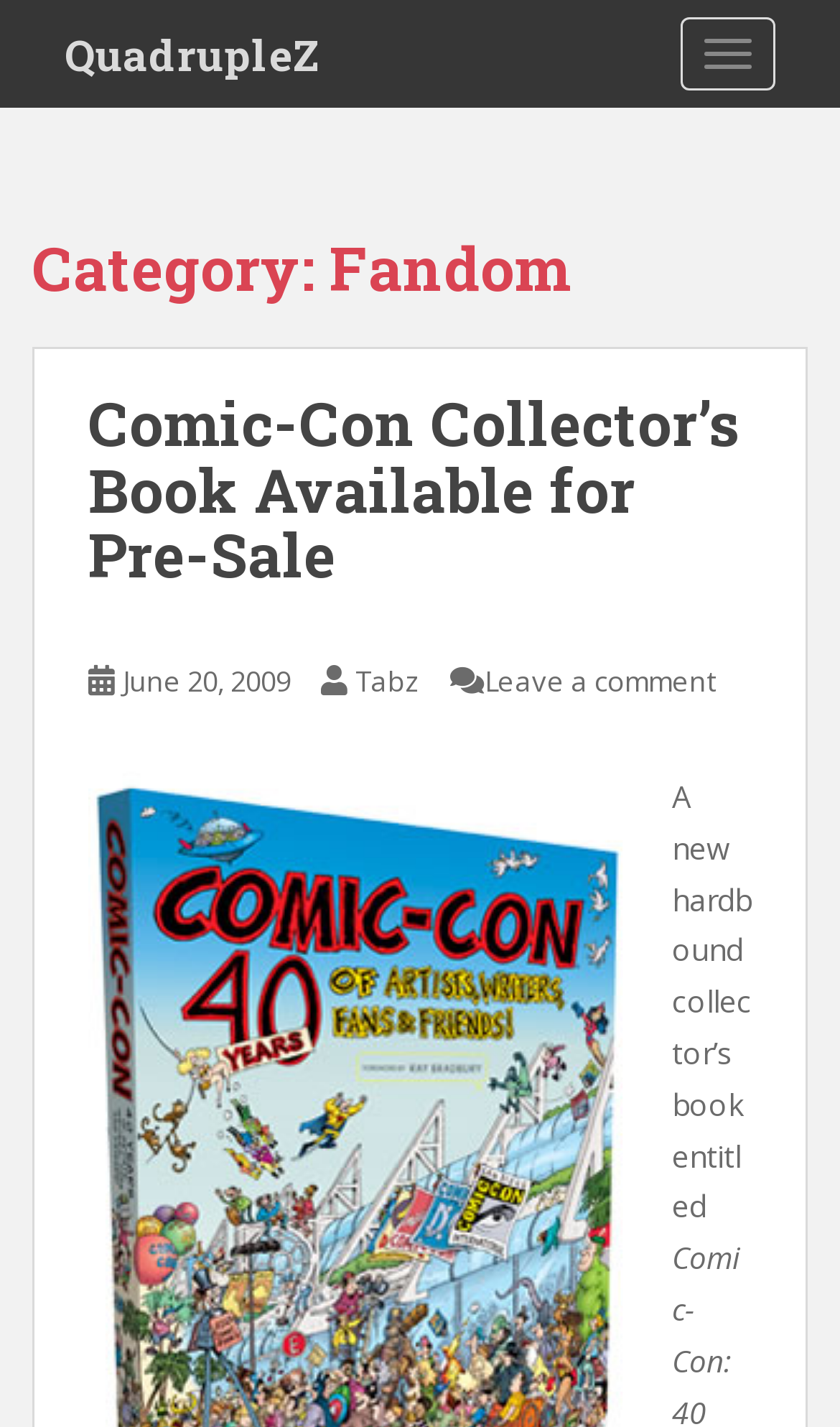Provide the bounding box coordinates of the UI element this sentence describes: "Tabz".

[0.423, 0.464, 0.5, 0.491]